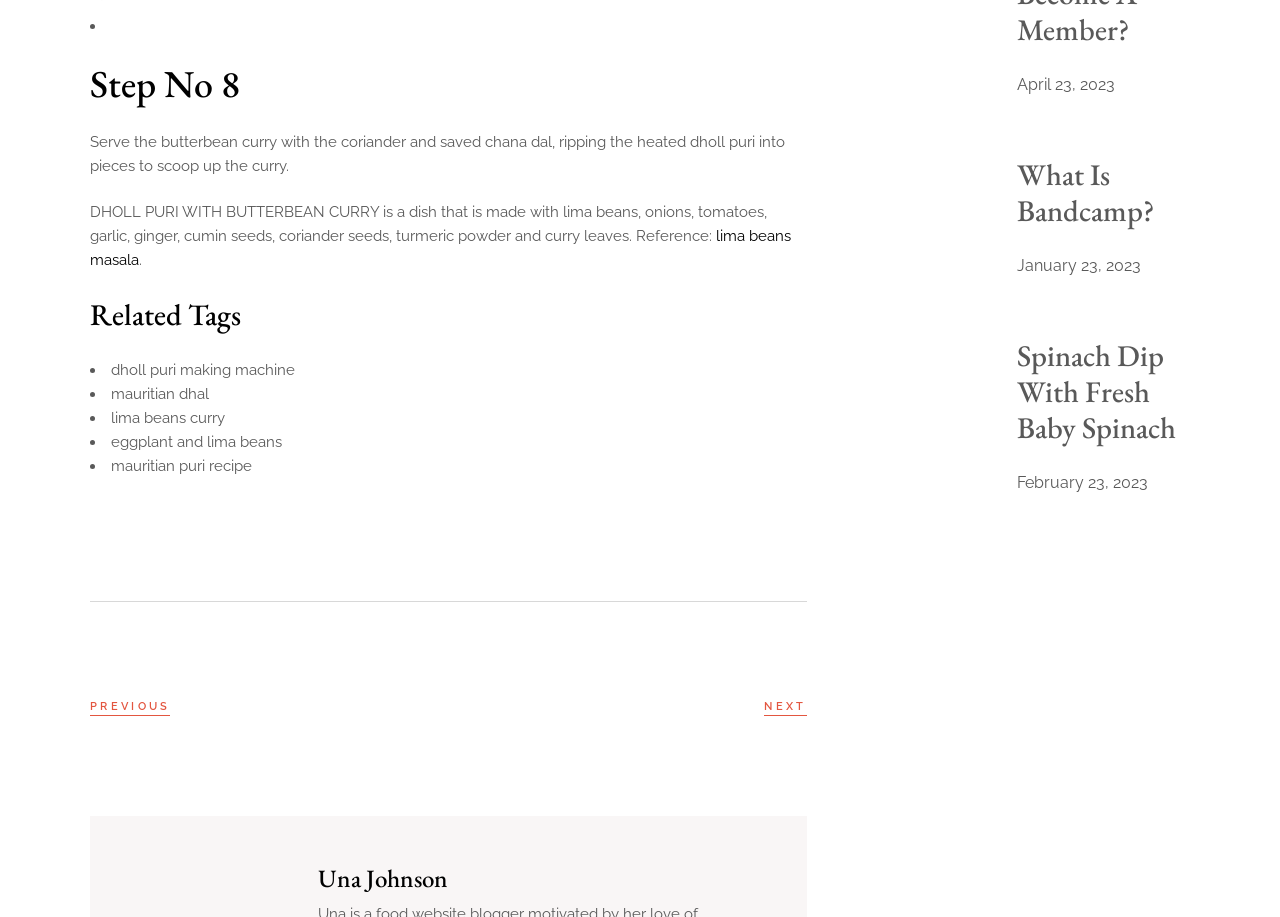Specify the bounding box coordinates of the element's region that should be clicked to achieve the following instruction: "Click on 'lima beans masala'". The bounding box coordinates consist of four float numbers between 0 and 1, in the format [left, top, right, bottom].

[0.07, 0.248, 0.618, 0.294]